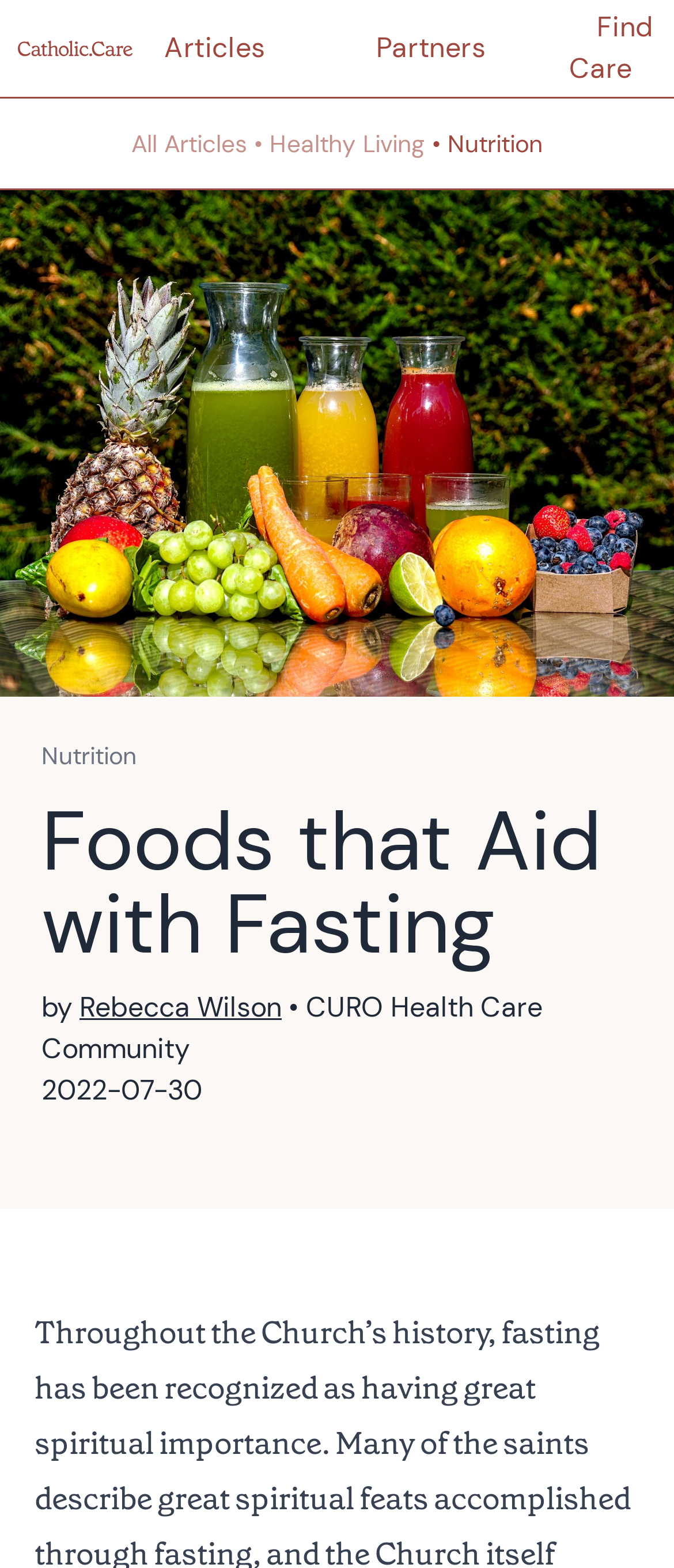Provide an in-depth caption for the elements present on the webpage.

The webpage is about "Foods that Aid with Fasting" and is part of the Catholic.Care website. At the top left, there is a small image with a link. To the right of the image, there are three links: "Articles", "Partners", and "Find Care". 

Below these links, there is a heading that lists three categories: "All Articles", "Healthy Living", and "Nutrition". Each category is a link. 

Further down, there is a section dedicated to the article "Foods that Aid with Fasting". The title of the article is a heading, and below it, there is a link to the article itself. The author of the article, "Rebecca Wilson", is credited, along with the organization "CURO Health Care Community". The article was published on "2022-07-30". 

On the left side of the article section, there is a link to "Nutrition", which is likely a related topic or category.